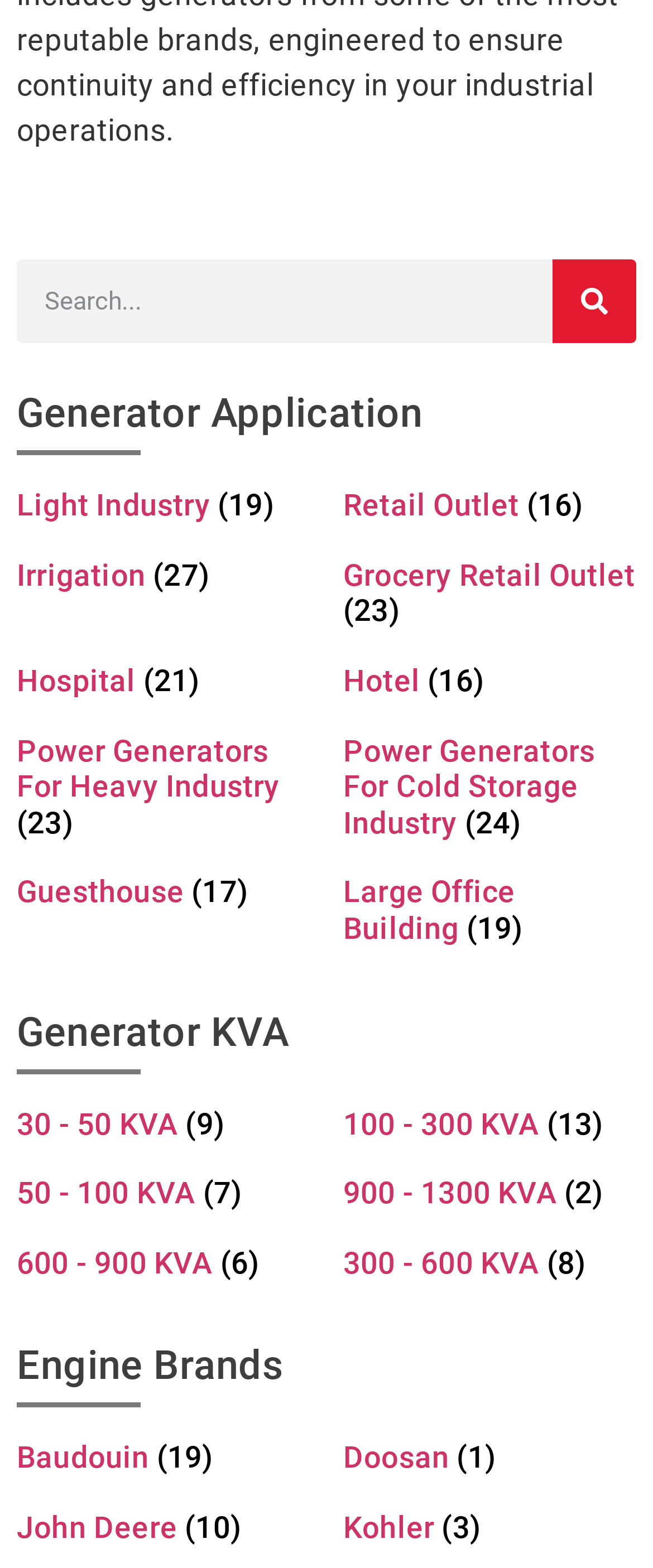What is the position of the 'Generator KVA' heading on the page?
Refer to the image and give a detailed answer to the question.

I found the 'Generator KVA' heading and compared its y1 and y2 coordinates to other elements on the page. Its coordinates are [0.026, 0.645, 0.974, 0.671], which indicate that it is positioned in the middle of the page.